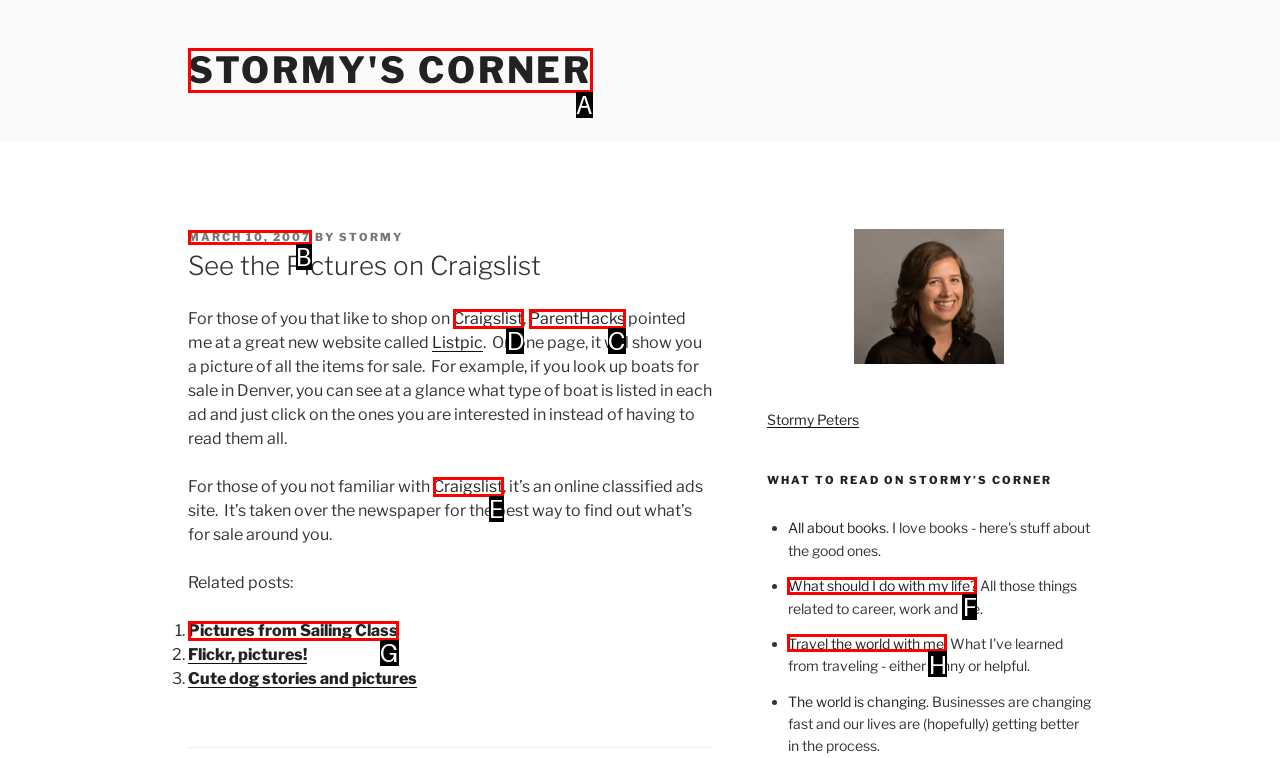Given the instruction: Read more about Craigslist, which HTML element should you click on?
Answer with the letter that corresponds to the correct option from the choices available.

D